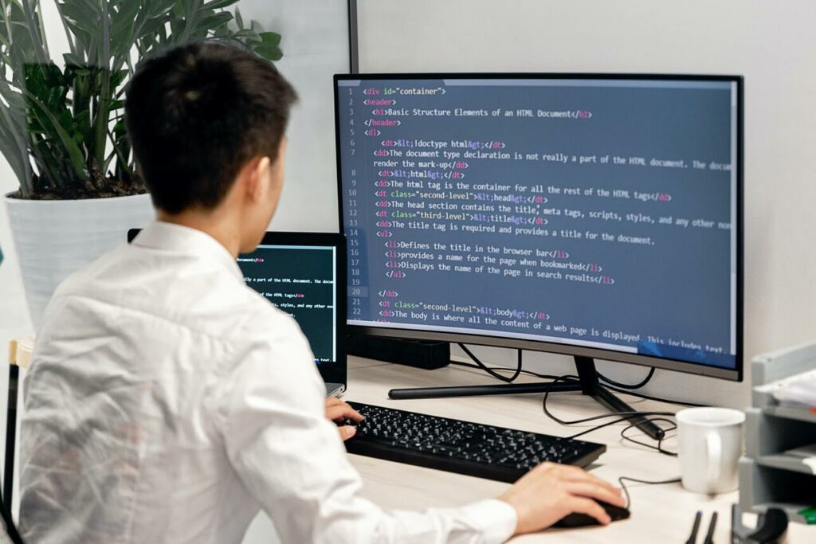Describe every detail you can see in the image.

In a modern workspace, a focused individual sits at a desk absorbed in coding on two monitors. The primary screen displays a comprehensive HTML document, showcasing key structural elements such as headers, body tags, and essential declarations. Each line of code is meticulously highlighted, indicating the complexity and detail of web development. The person, dressed in a crisp white shirt, appears engaged, utilizing a keyboard and mouse to navigate the intricacies of web design. In the background, a vibrant plant adds a touch of nature to the tech-centric environment, while a coffee cup sits nearby, hinting at a thoughtful pause in a productive session. This image encapsulates the essence of contemporary engineering and programming within a large tech company, illustrating how a single engineer can effectively work amidst the challenges presented by vast teams.